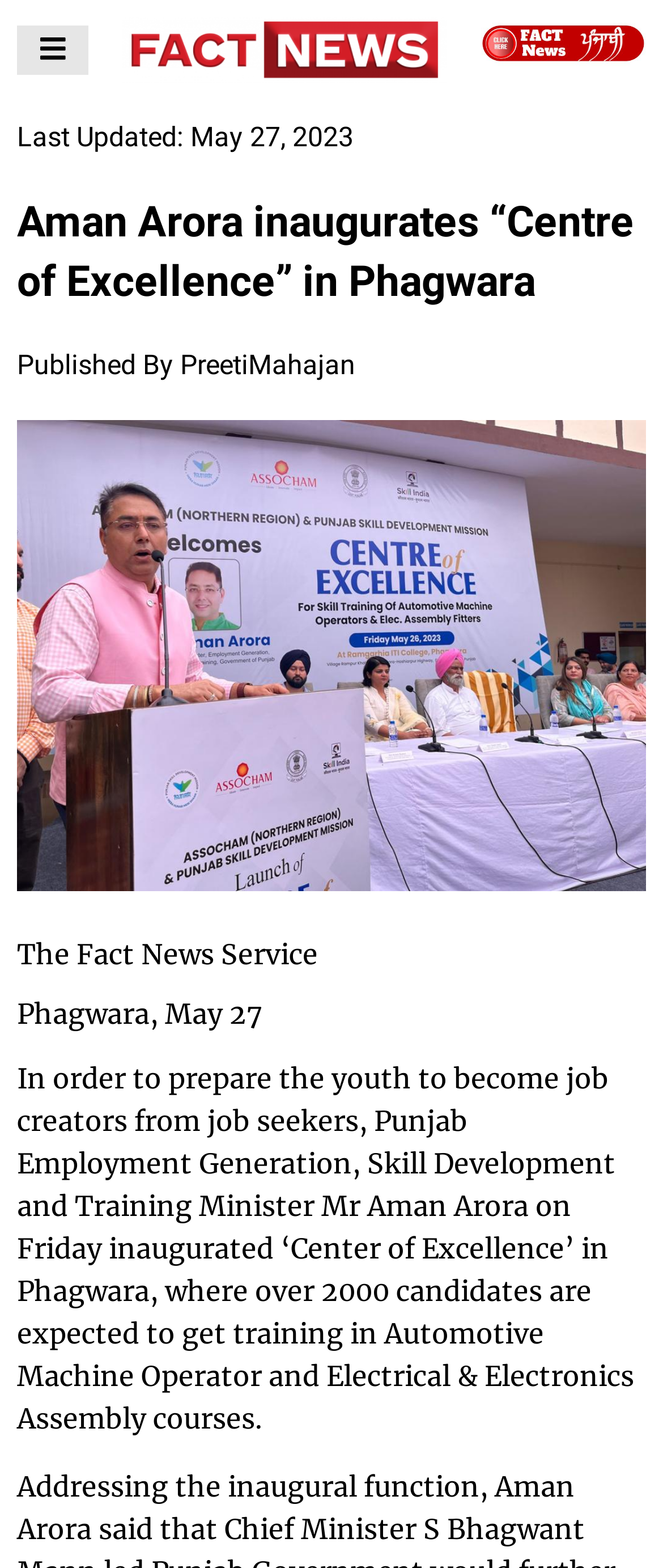Using the element description Last Updated: May 27, 2023, predict the bounding box coordinates for the UI element. Provide the coordinates in (top-left x, top-left y, bottom-right x, bottom-right y) format with values ranging from 0 to 1.

[0.026, 0.075, 0.533, 0.101]